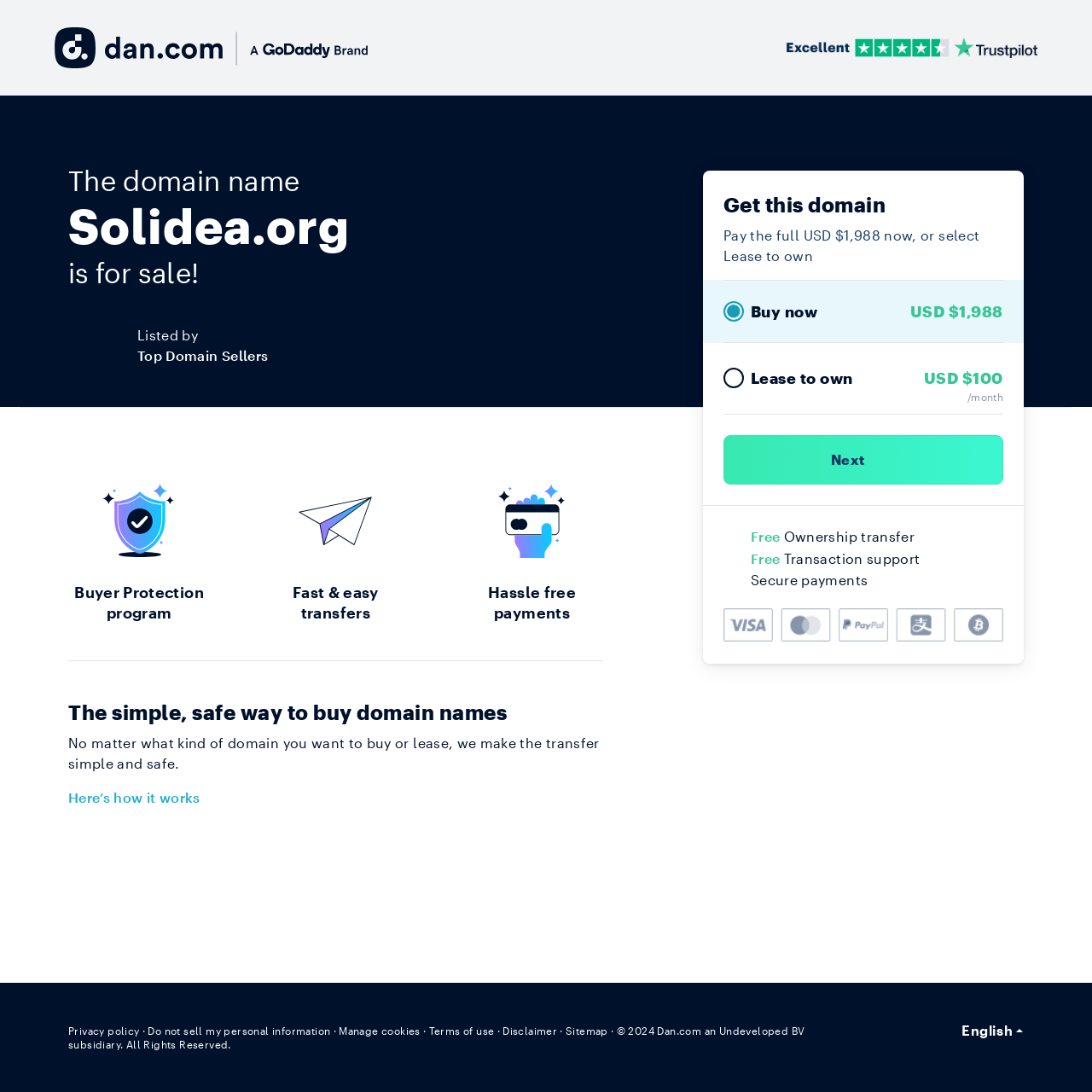What is the domain name for sale?
Please provide a full and detailed response to the question.

The question asks about the domain name that is currently for sale. By looking at the webpage, we can see that the domain name 'Solidea.org' is highlighted in a heading, indicating that it is the domain name being sold.